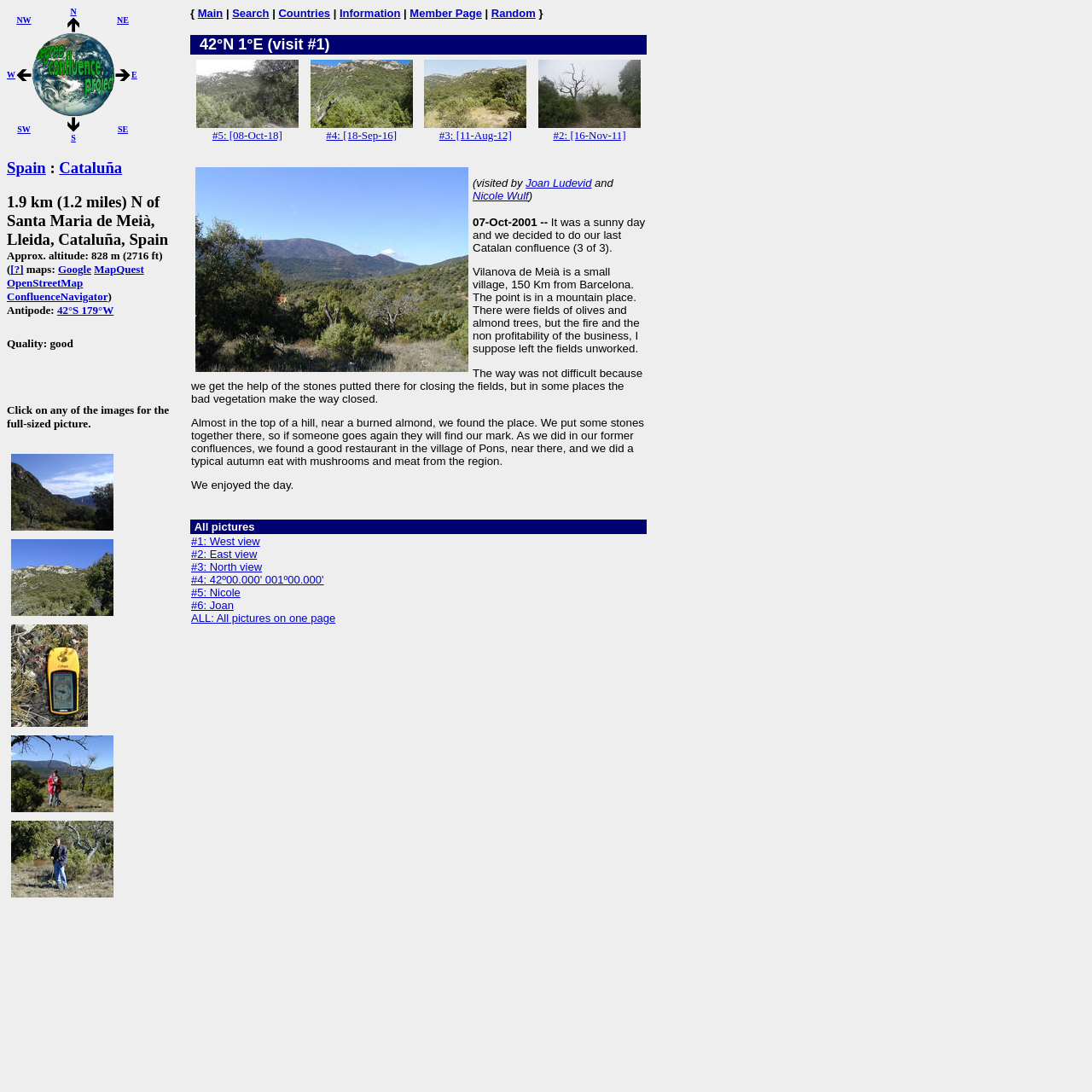Identify the bounding box of the UI component described as: "Spain".

[0.006, 0.145, 0.042, 0.161]